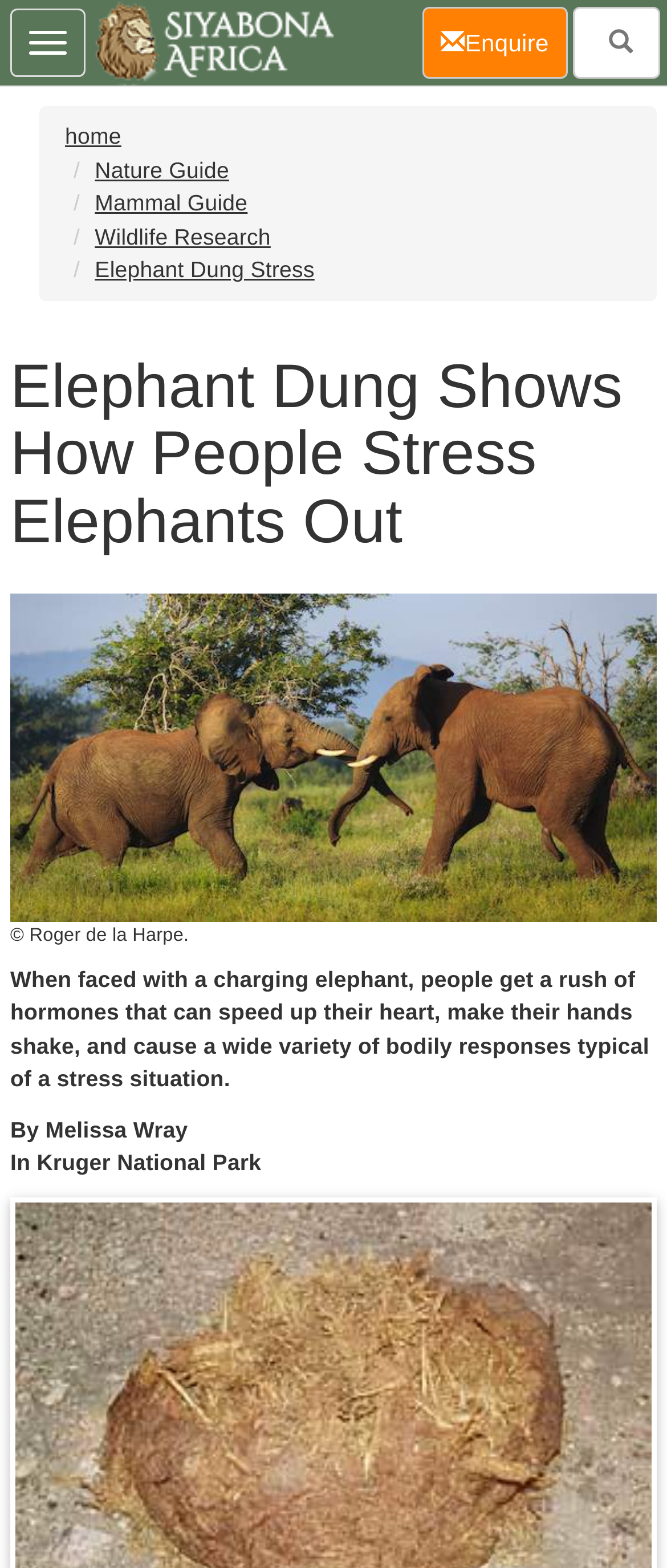Bounding box coordinates should be in the format (top-left x, top-left y, bottom-right x, bottom-right y) and all values should be floating point numbers between 0 and 1. Determine the bounding box coordinate for the UI element described as: parent_node: Toggle navigation title="home"

[0.128, 0.0, 0.51, 0.055]